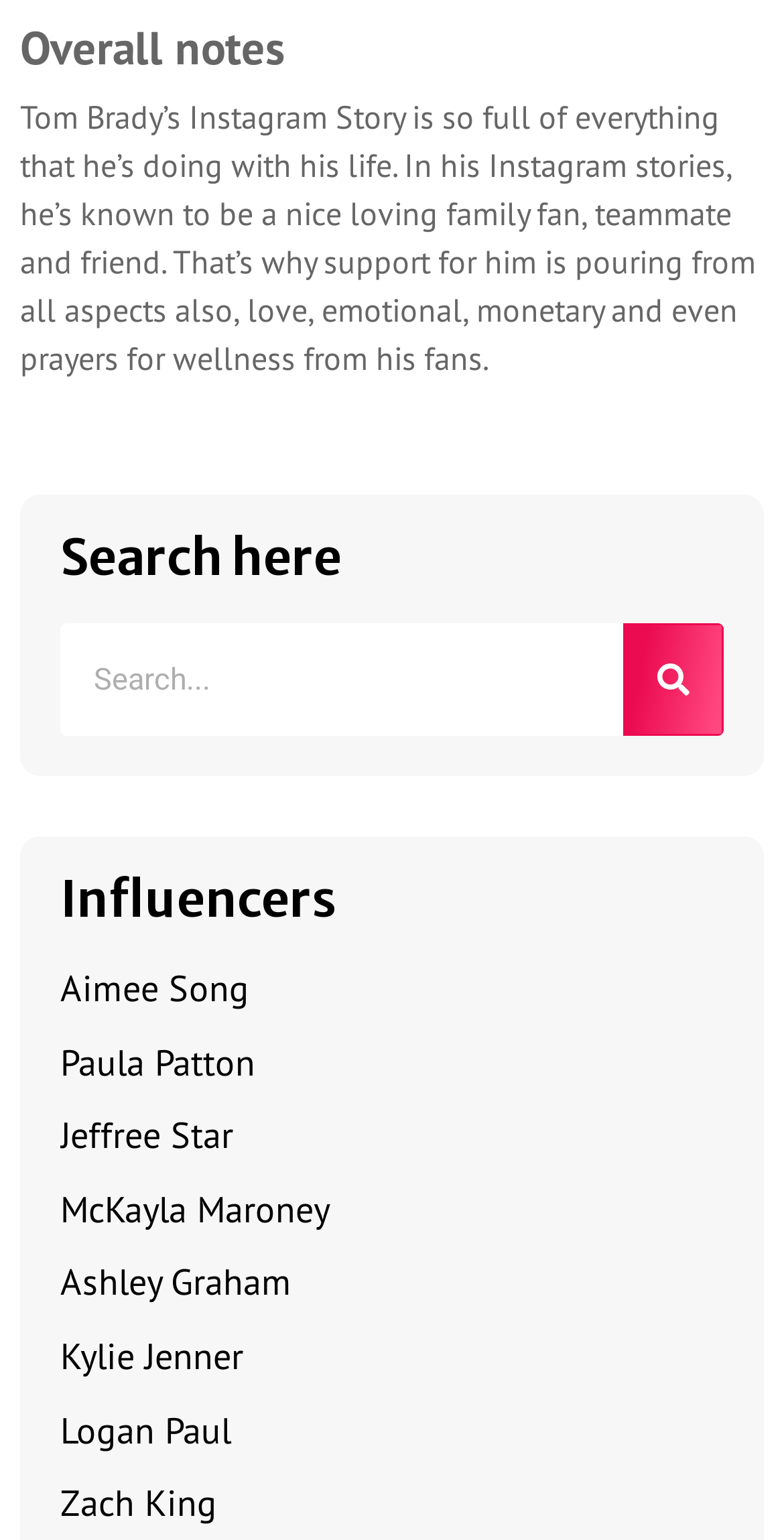Find and provide the bounding box coordinates for the UI element described here: "Jeffree Star". The coordinates should be given as four float numbers between 0 and 1: [left, top, right, bottom].

[0.077, 0.722, 0.297, 0.752]